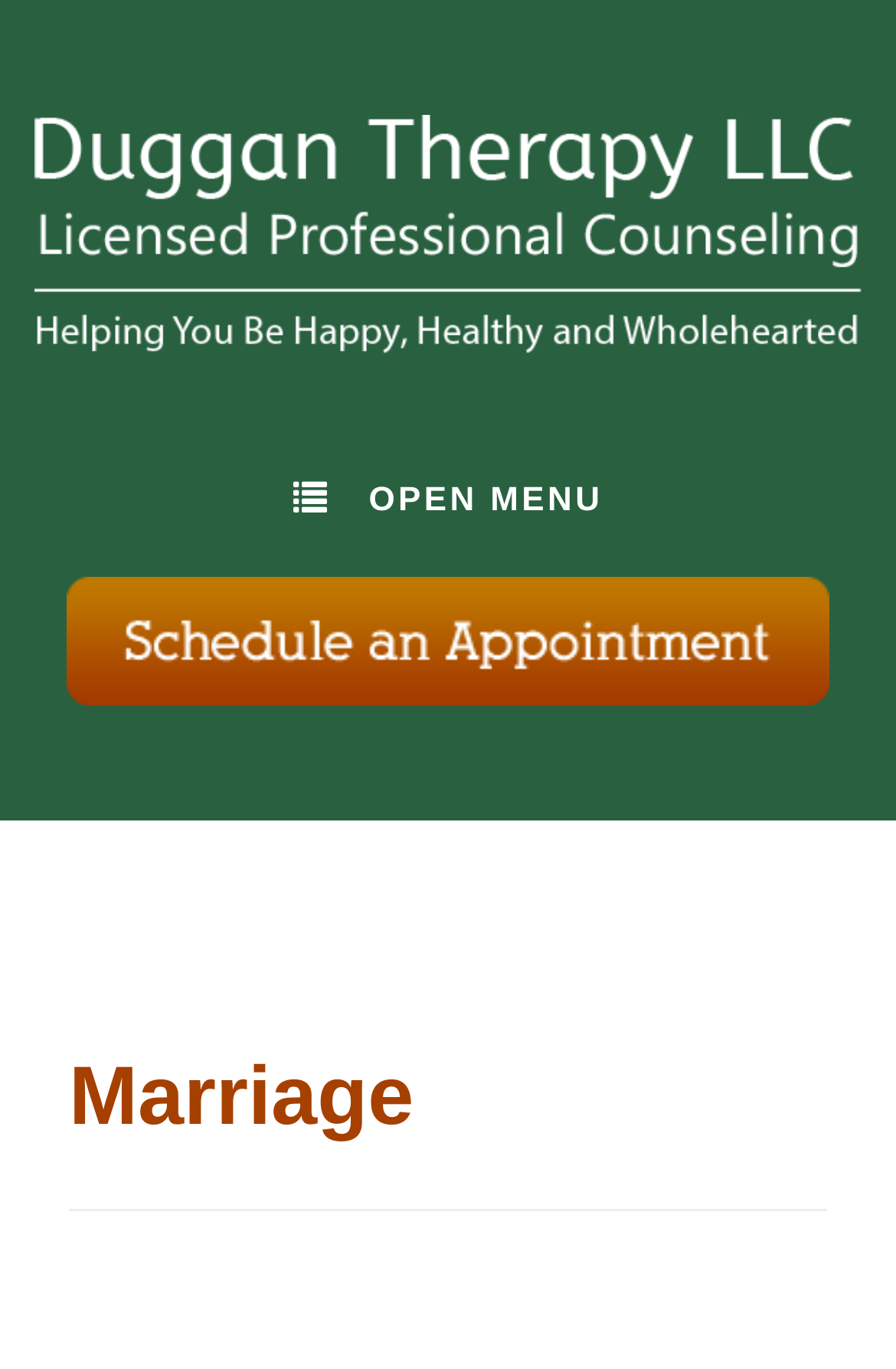Based on the image, please respond to the question with as much detail as possible:
What is the main topic of the webpage?

The main topic of the webpage can be determined by looking at the heading element, which says 'Marriage'. This heading is prominent and centered on the webpage, indicating that the webpage is focused on marriage-related therapy.